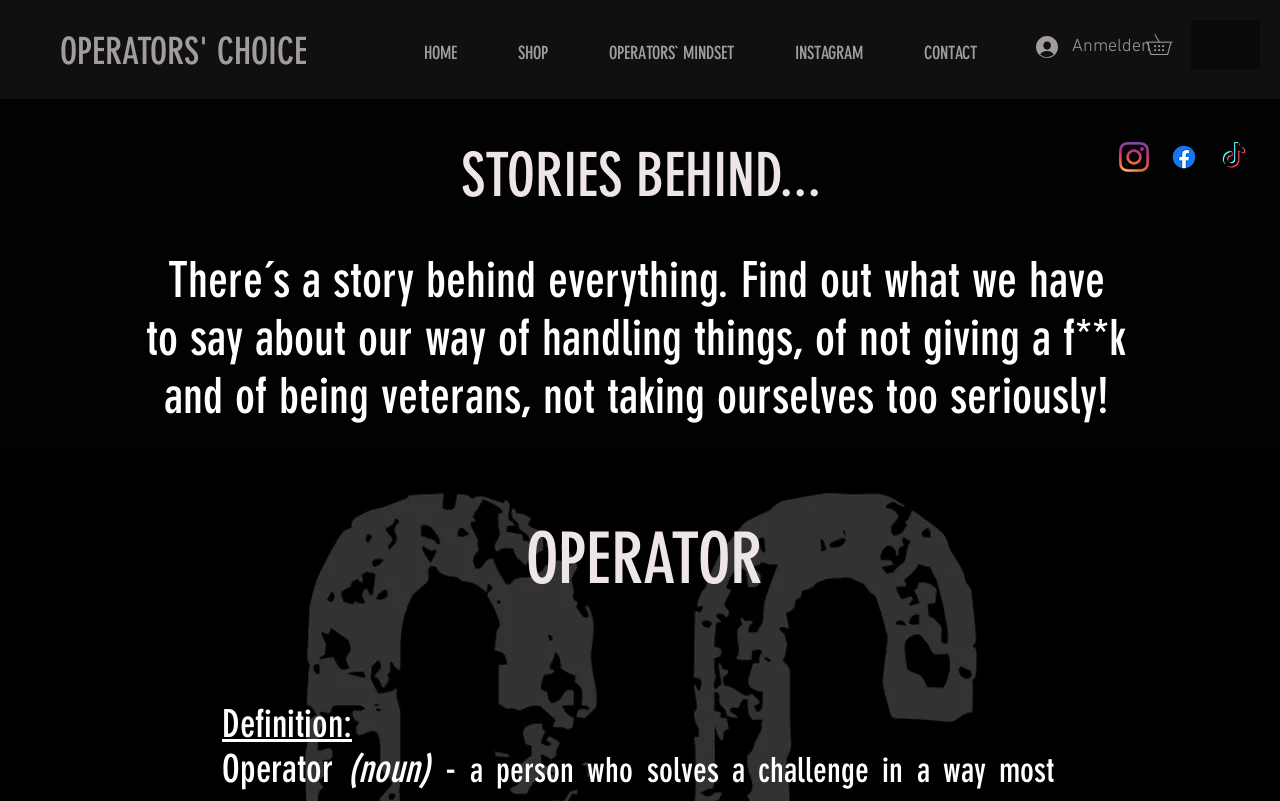Can you show the bounding box coordinates of the region to click on to complete the task described in the instruction: "Go to HOME"?

[0.307, 0.016, 0.38, 0.117]